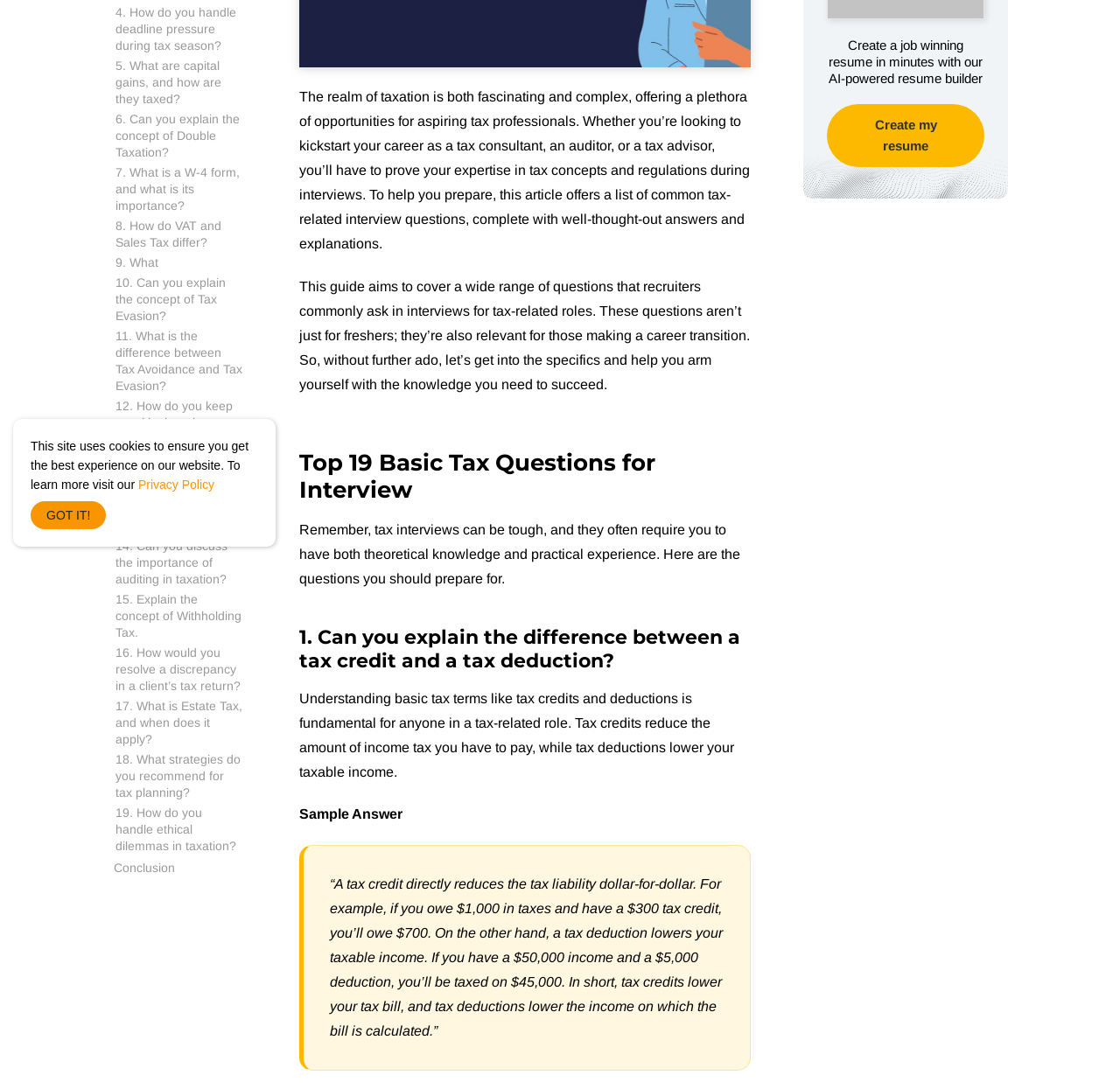Identify the bounding box for the element characterized by the following description: "Conclusion".

[0.102, 0.79, 0.156, 0.803]